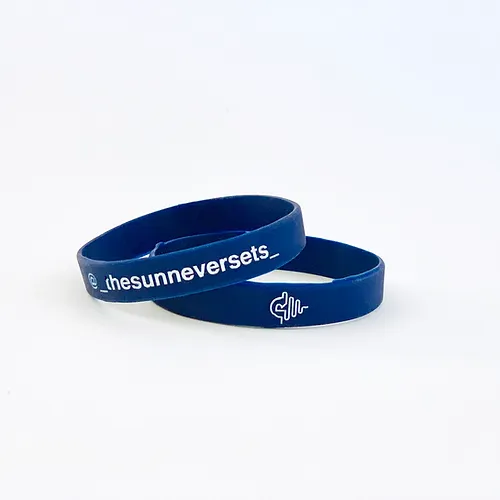What is the purpose of the RSun Bracelet?
Provide an in-depth answer to the question, covering all aspects.

The caption explains that the RSun Bracelet symbolizes a commitment to awareness and community initiatives, reflecting the mission of The Sun Never Sets organization, which implies that the purpose of the bracelet is to support and promote these initiatives.